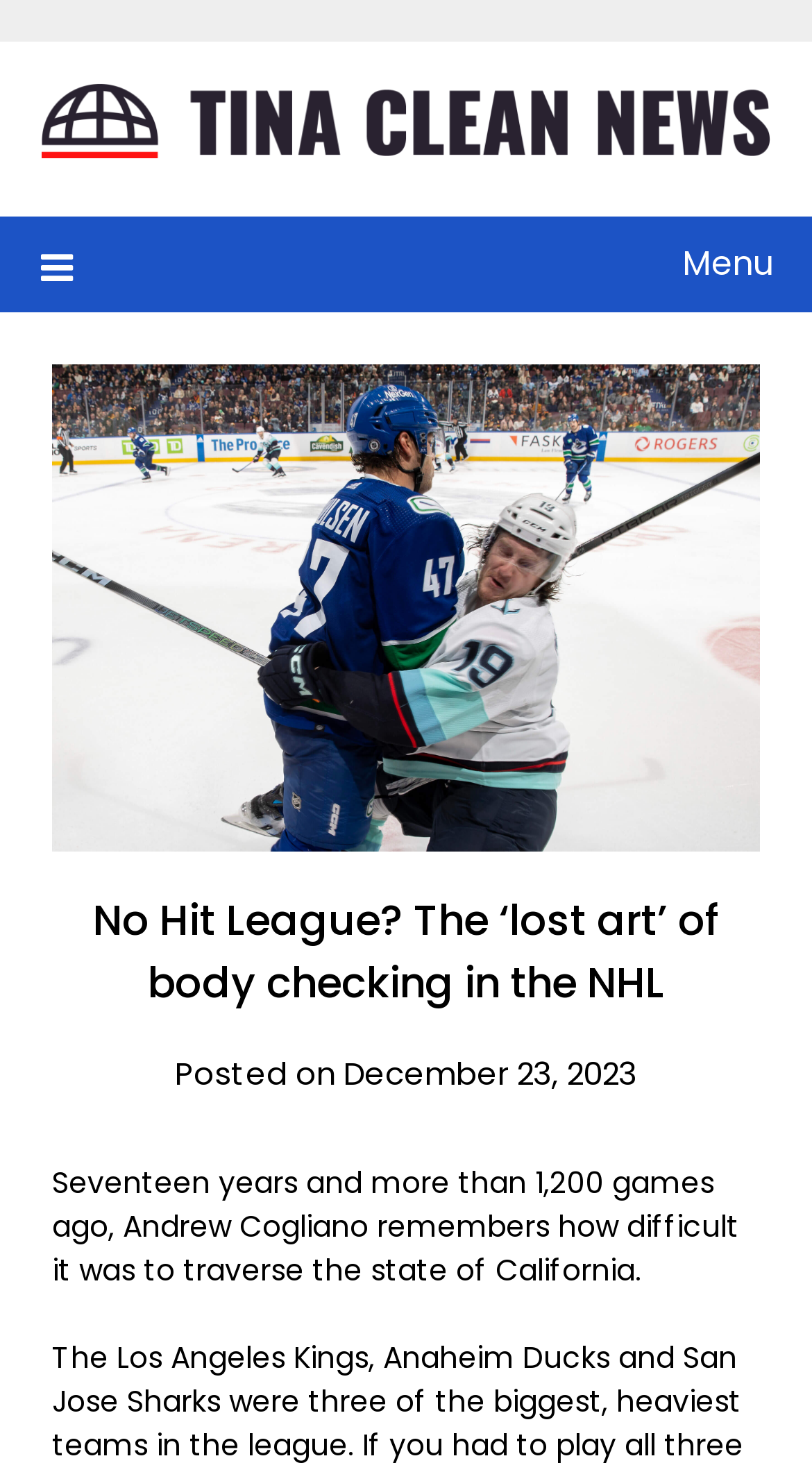What is the state mentioned in the article? Based on the image, give a response in one word or a short phrase.

California